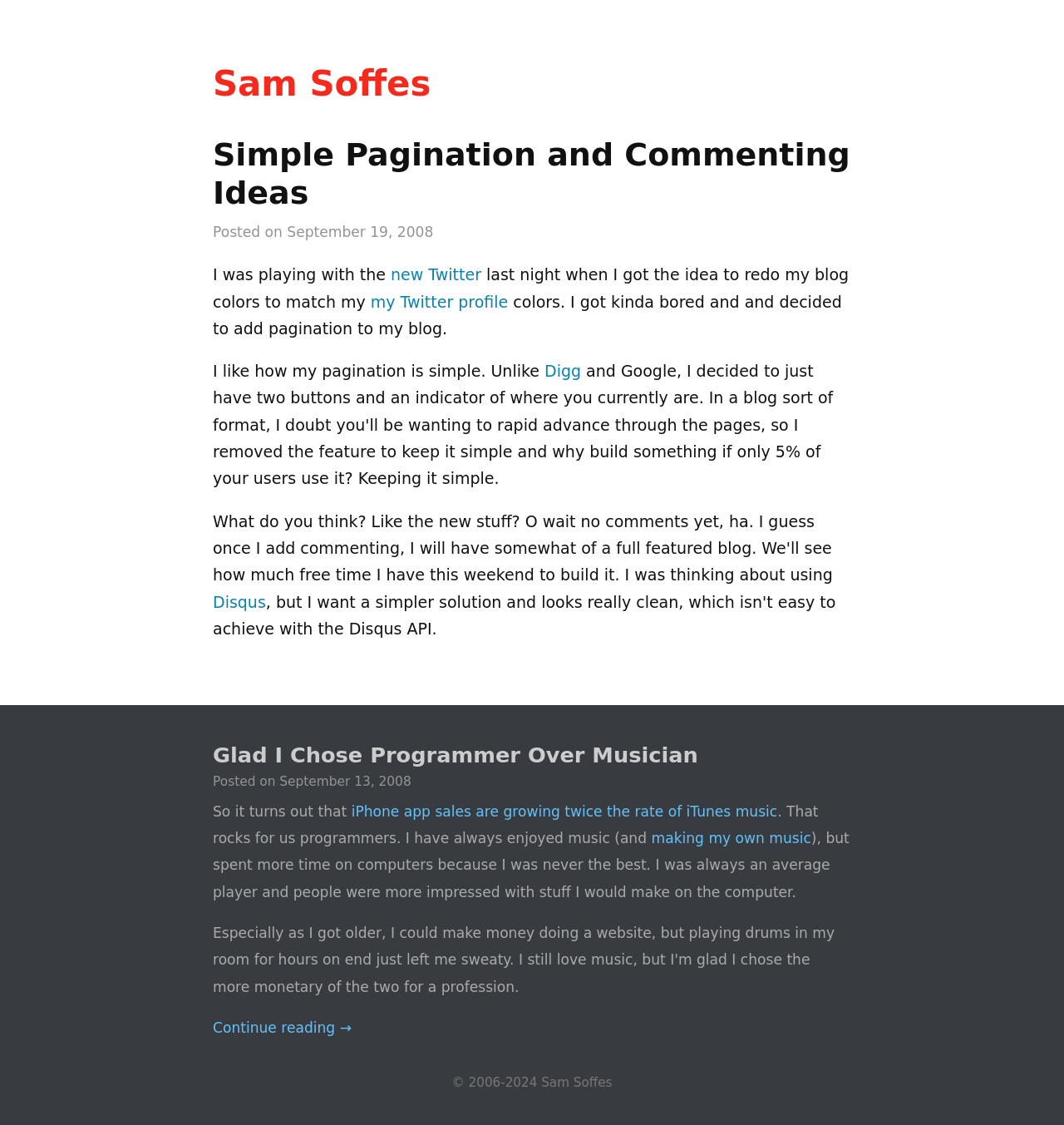Create a detailed description of the webpage's content and layout.

The webpage appears to be a personal blog, with a focus on the author's thoughts and experiences. At the top, there is a heading with the author's name, "Sam Soffes", which is also a link. Below this, there is a main section that takes up most of the page, containing several articles.

The first article has a heading that reads "Simple Pagination and Commenting Ideas", with a link to the same title. Below this, there is a paragraph of text that describes the author's experience with Twitter and their decision to redo their blog colors to match their Twitter profile. The text also mentions adding pagination to their blog.

The second article has a heading that reads "Glad I Chose Programmer Over Musician", with a link to the same title. Below this, there is a paragraph of text that discusses the author's thoughts on being a programmer versus a musician, with a link to an iPhone app sales article.

At the bottom of the page, there is a footer section that contains a copyright notice, "© 2006-2024", and a link to the author's name, "Sam Soffes".

Throughout the page, there are several links to other articles or websites, including Twitter, Digg, and Disqus. The overall layout is organized, with clear headings and concise text.